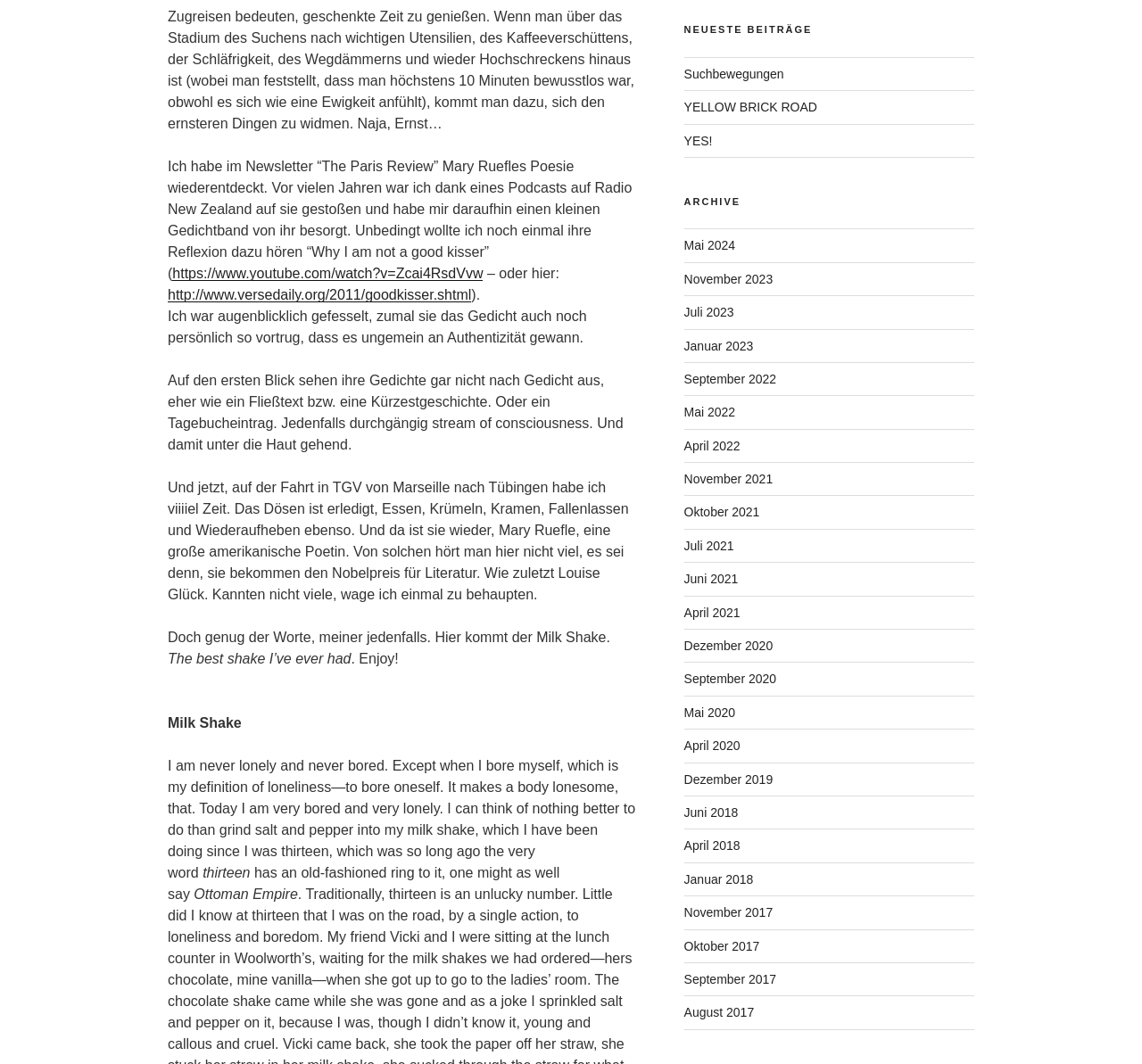Given the description of a UI element: "YES!", identify the bounding box coordinates of the matching element in the webpage screenshot.

[0.599, 0.125, 0.624, 0.139]